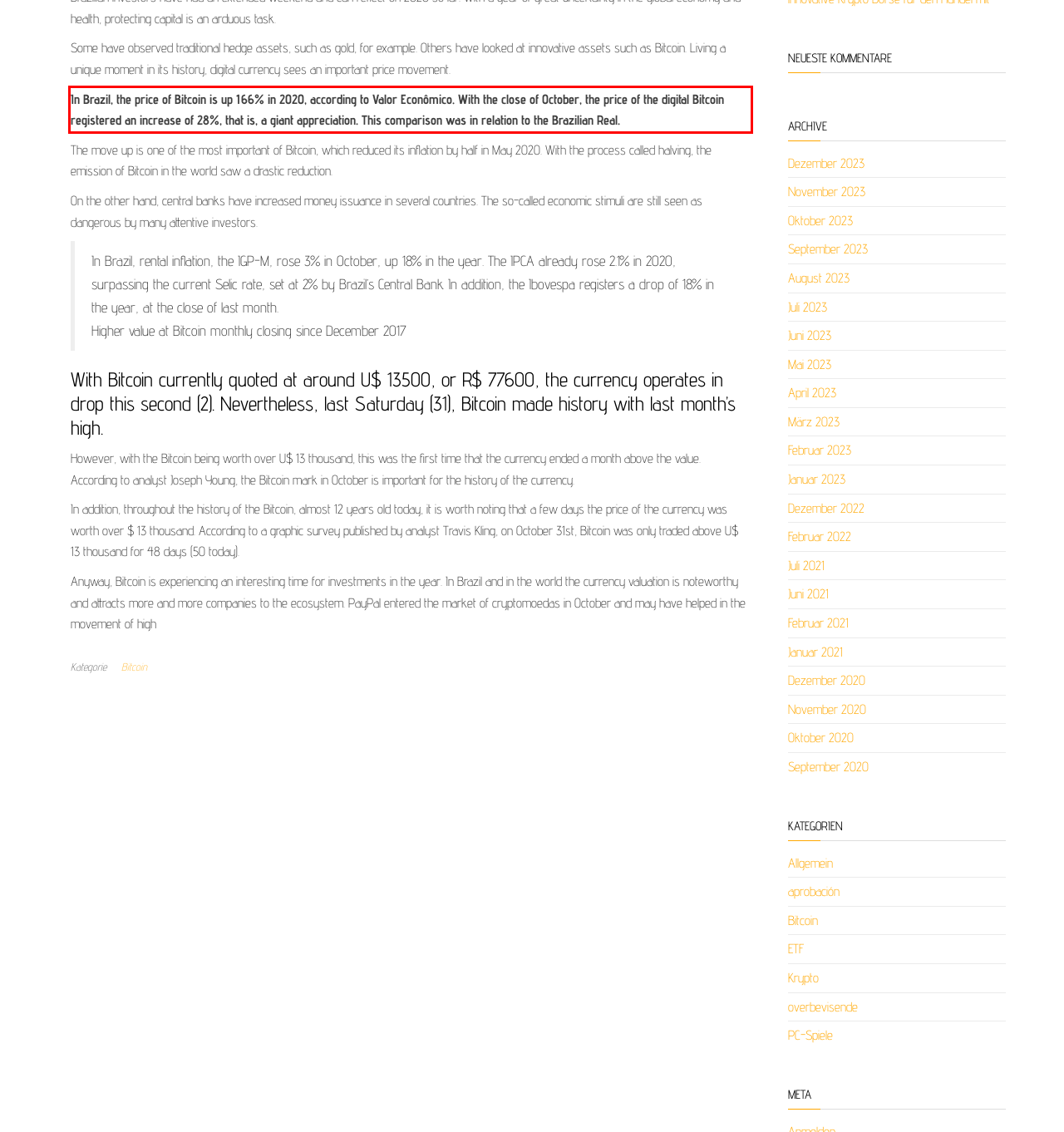Locate the red bounding box in the provided webpage screenshot and use OCR to determine the text content inside it.

In Brazil, the price of Bitcoin is up 166% in 2020, according to Valor Econômico. With the close of October, the price of the digital Bitcoin registered an increase of 28%, that is, a giant appreciation. This comparison was in relation to the Brazilian Real.